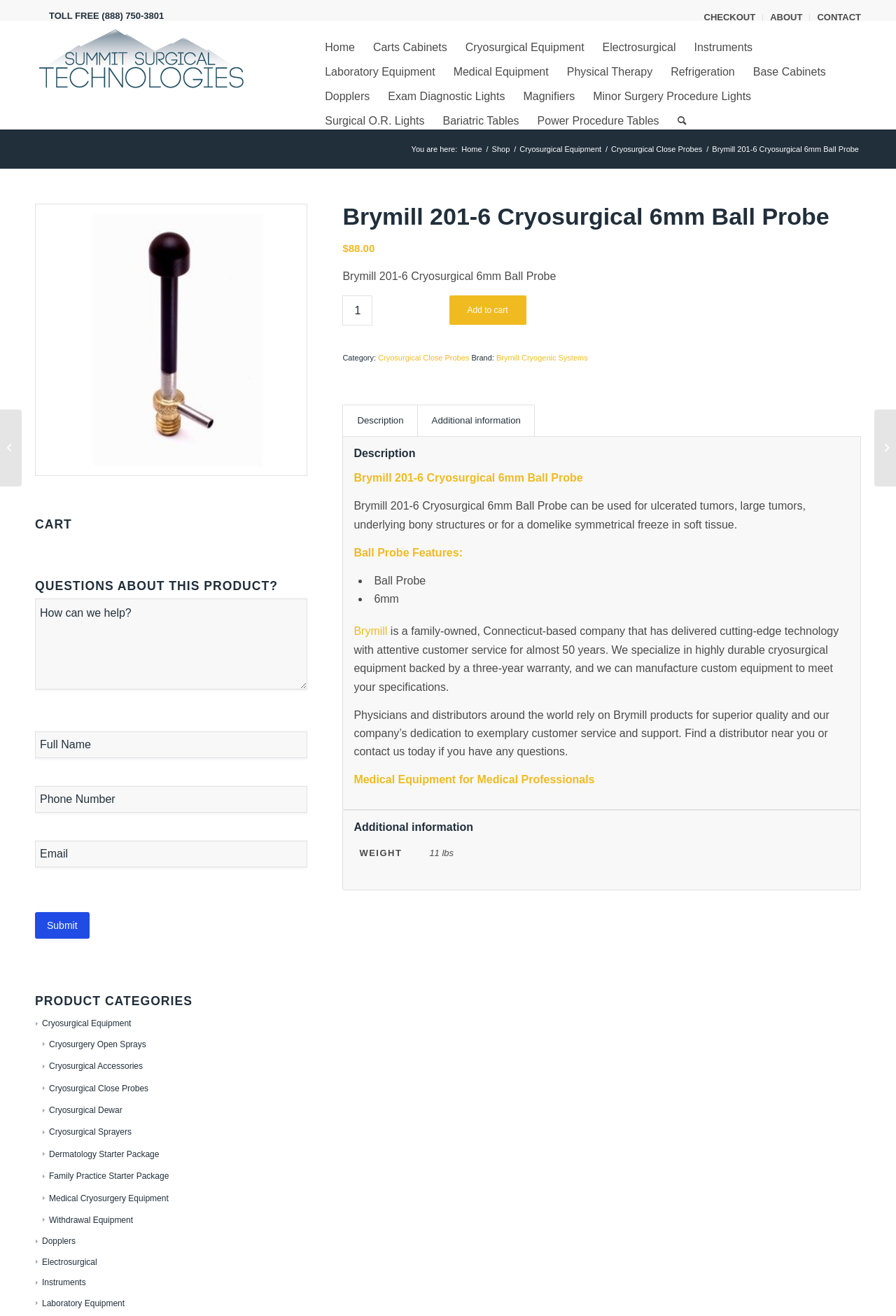Explain the webpage in detail.

This webpage is about the Brymill 201-6 Cryosurgical 6mm Ball Probe product on Summit Surgical Technologies' website. At the top, there is a menu with options like "CHECKOUT", "ABOUT", and "CONTACT" on the right side, and a toll-free phone number "TOLL FREE (888) 750-3801" on the left side. Below the menu, there is a logo of Summit Surgical Technologies with a link to the website's homepage.

On the left side of the page, there is a vertical menu with various categories like "Home", "Carts Cabinets", "Cryosurgical Equipment", and more. These categories have sub-links to specific product pages.

In the main content area, there is a product description section with a heading "Brymill 201-6 Cryosurgical 6mm Ball Probe" and an image of the product. Below the product description, there is a section with a heading "CART" and a section with a heading "QUESTIONS ABOUT THIS PRODUCT?" where customers can ask questions about the product.

Under the question section, there is a form with fields for customers to fill in their information, including "How can we help?", "Full Name", "Phone", "Email", and a CAPTCHA. There is a "Submit" button at the bottom of the form.

On the right side of the page, there is a section with a heading "PRODUCT CATEGORIES" that lists various product categories related to cryosurgical equipment, such as "Cryosurgical Equipment", "Cryosurgery Open Sprays", and more.